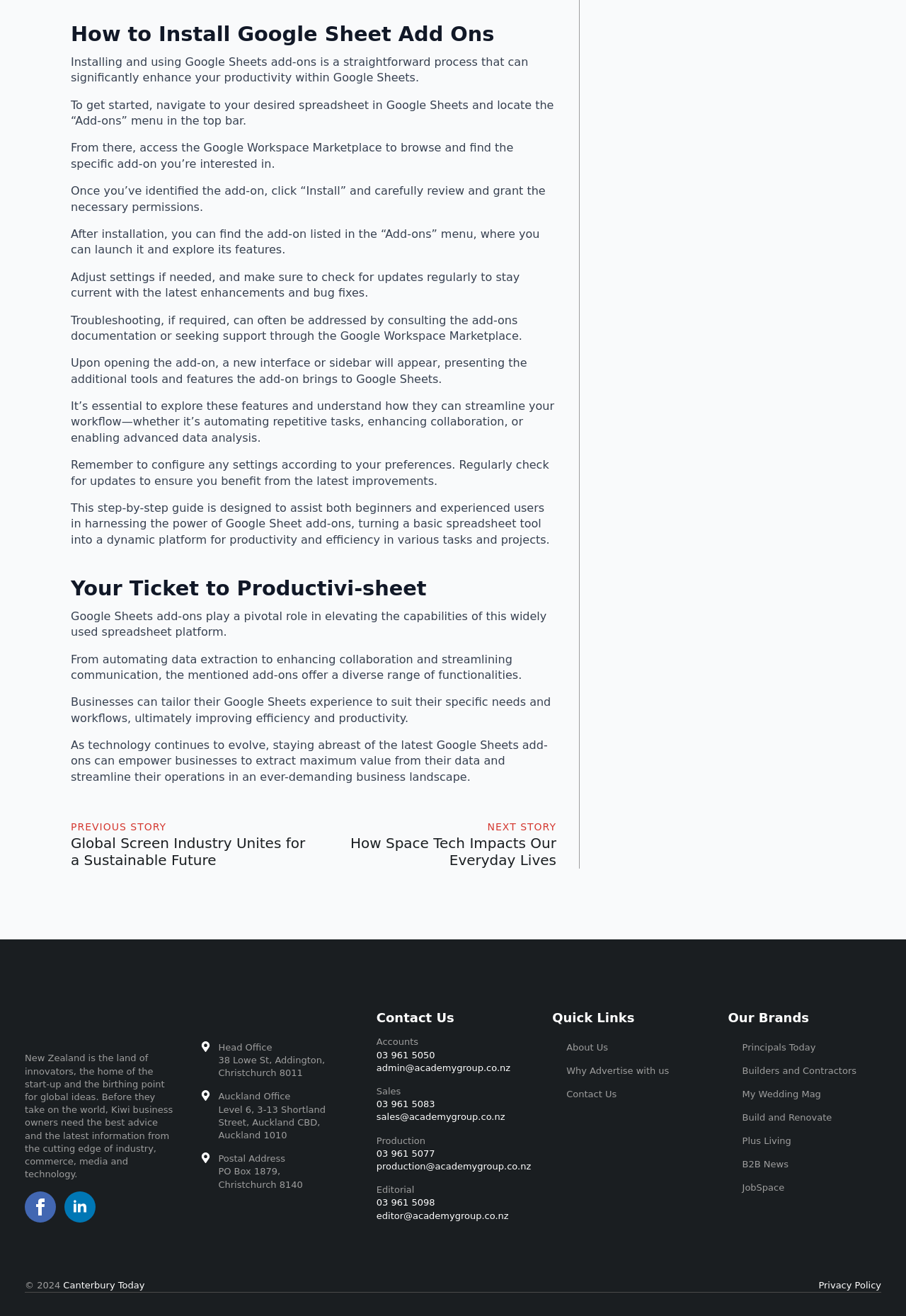Analyze the image and deliver a detailed answer to the question: What is the contact information for the Sales department?

The webpage has a Contact Us section that lists the contact information for different departments, including Sales. The contact information for Sales is provided as a phone number (03 961 5083) and an email address (sales@academygroup.co.nz).